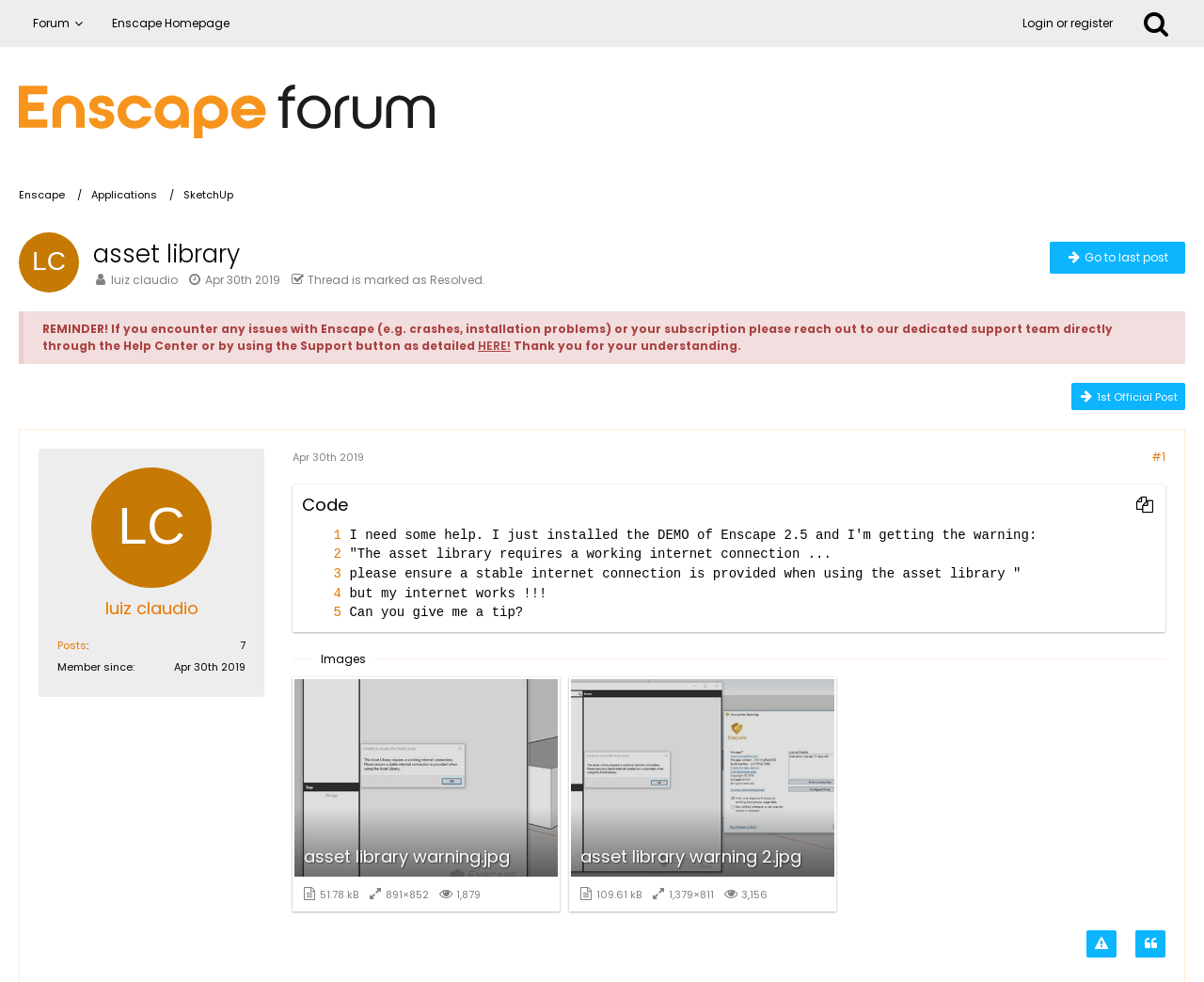Locate the bounding box coordinates of the element that needs to be clicked to carry out the instruction: "Go to Enscape Homepage". The coordinates should be given as four float numbers ranging from 0 to 1, i.e., [left, top, right, bottom].

[0.081, 0.0, 0.202, 0.048]